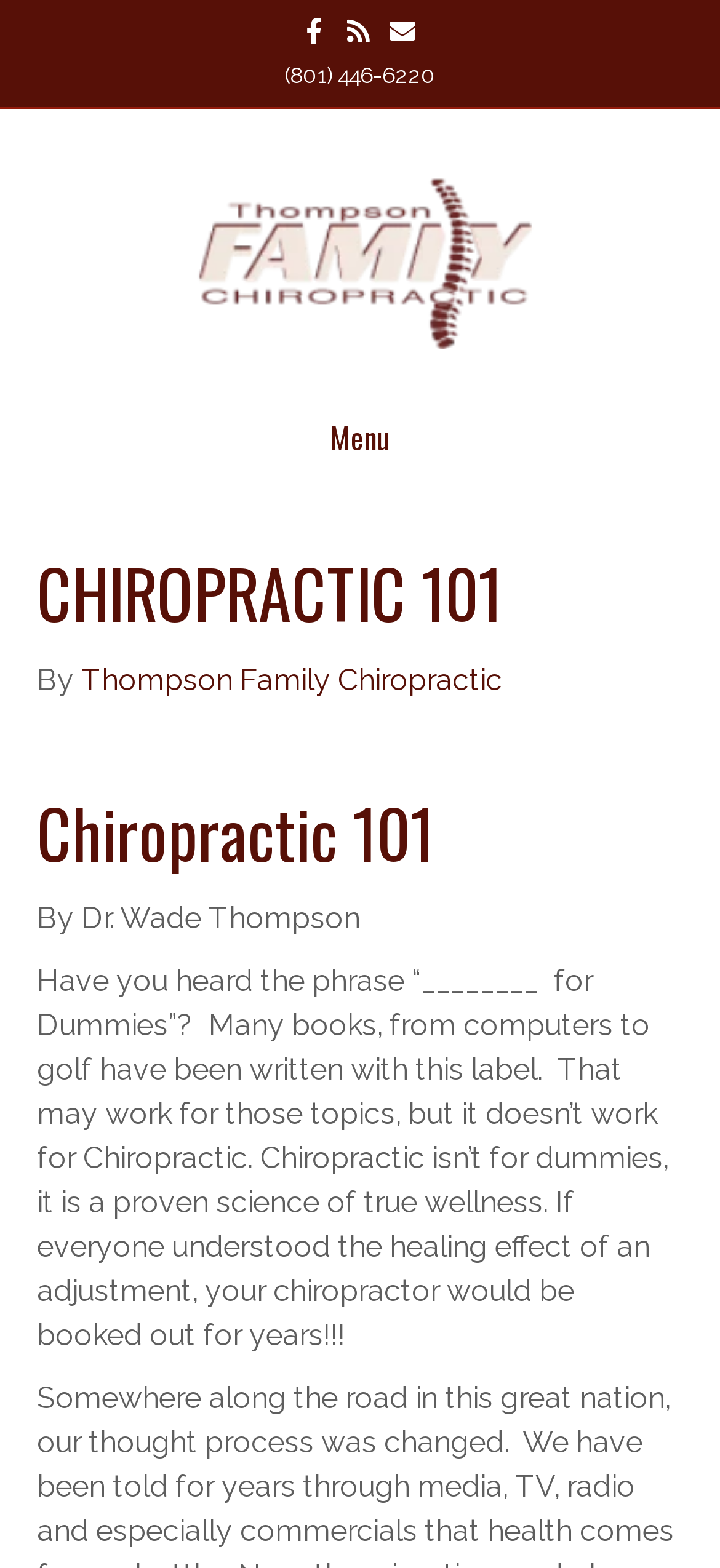Provide the bounding box coordinates of the HTML element described by the text: "Thompson Family Chiropractic".

[0.113, 0.422, 0.697, 0.444]